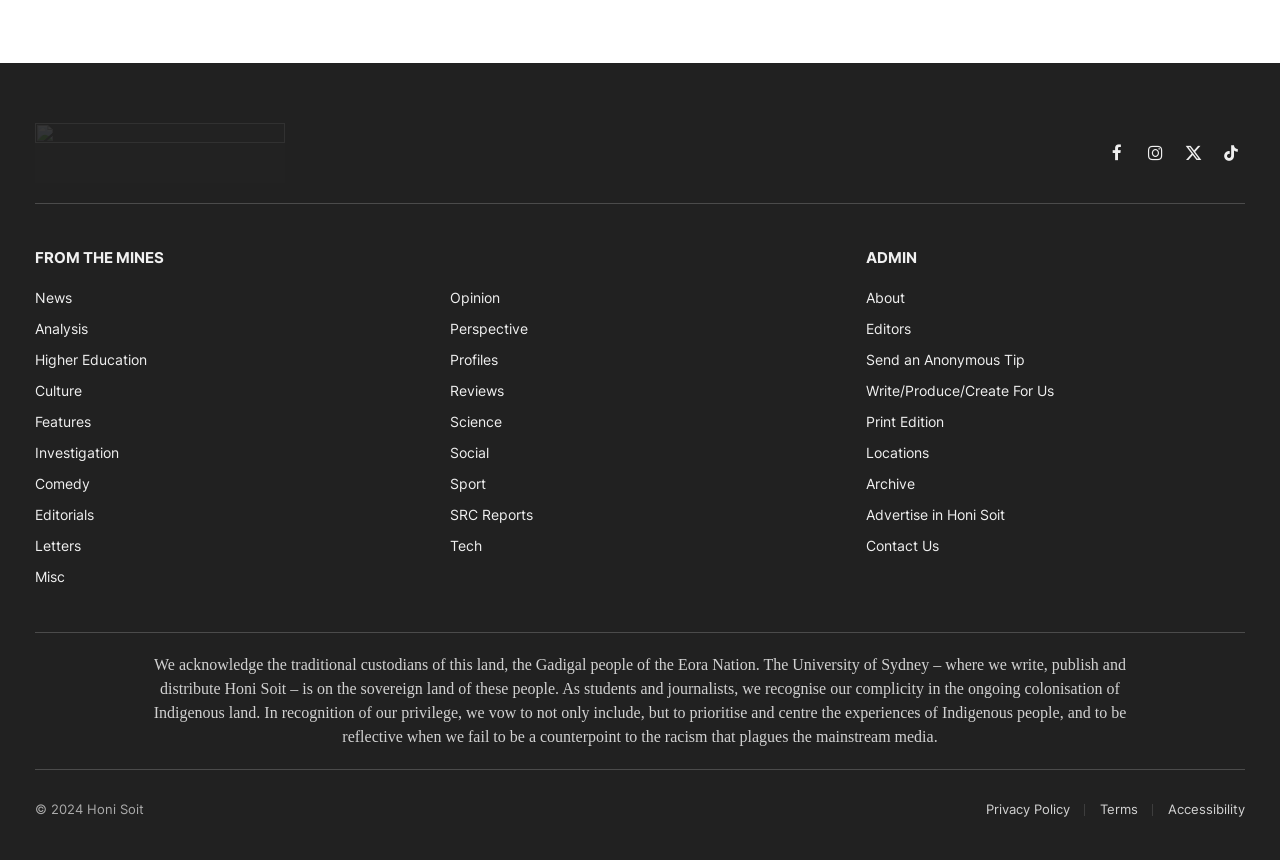Extract the bounding box coordinates of the UI element described by: "Contact Us". The coordinates should include four float numbers ranging from 0 to 1, e.g., [left, top, right, bottom].

[0.676, 0.624, 0.733, 0.644]